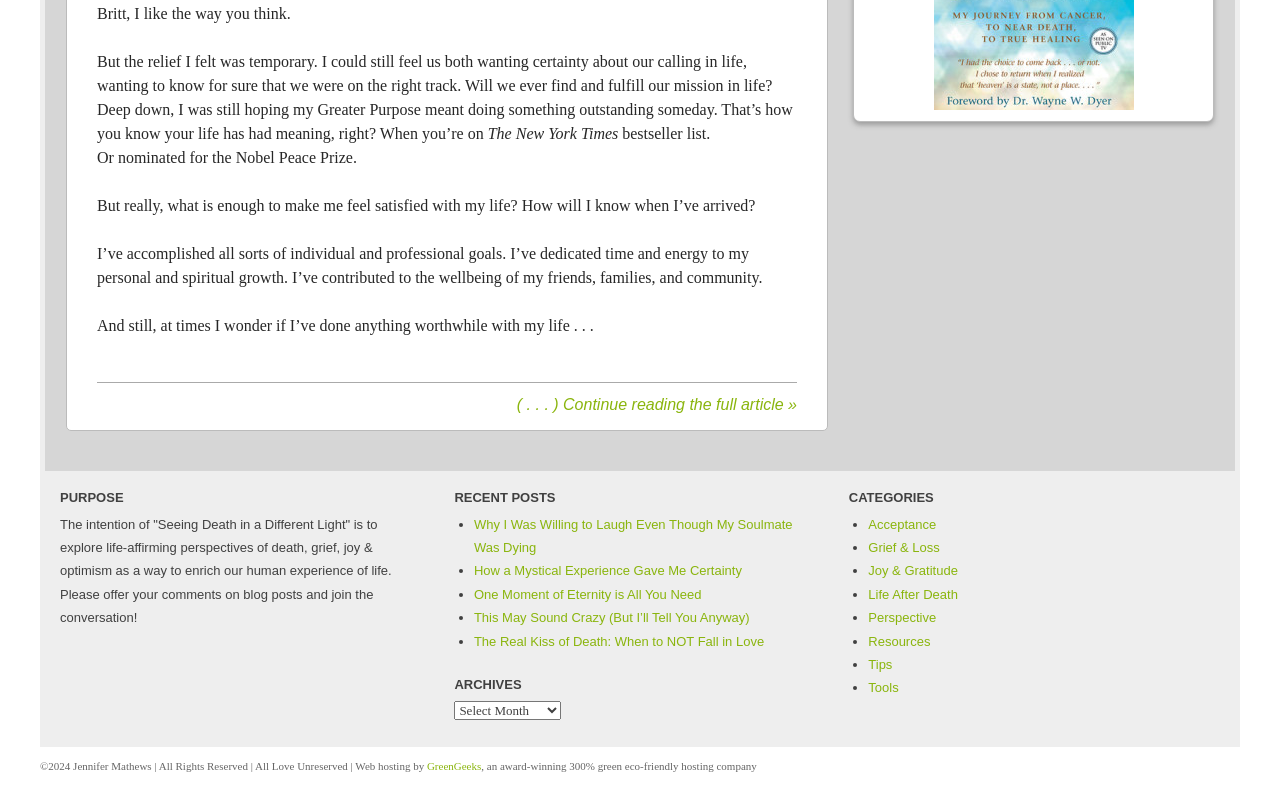Using a single word or phrase, answer the following question: 
What is the category of the post 'Why I Was Willing to Laugh Even Though My Soulmate Was Dying'?

Grief & Loss